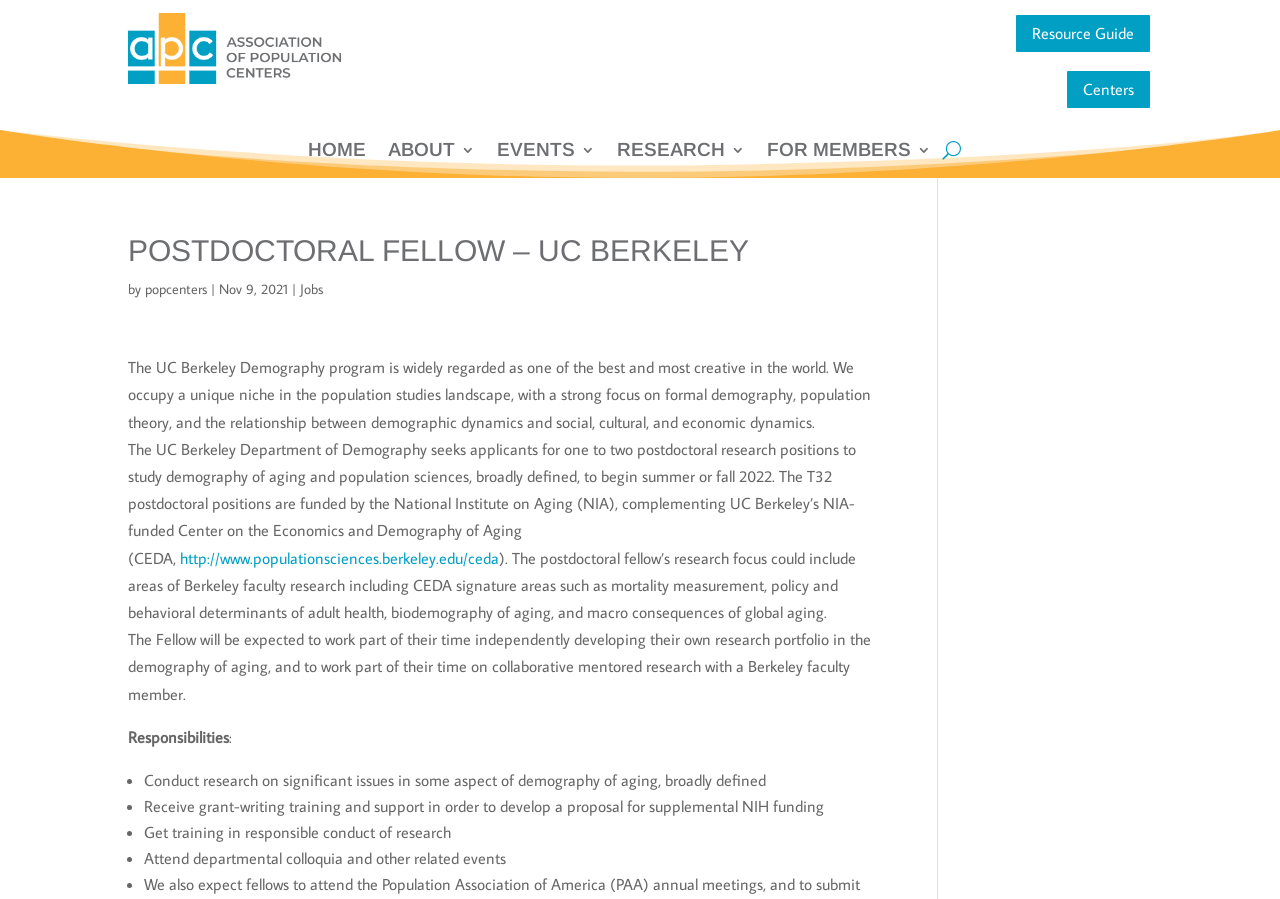Please indicate the bounding box coordinates for the clickable area to complete the following task: "Click the ABOUT link". The coordinates should be specified as four float numbers between 0 and 1, i.e., [left, top, right, bottom].

[0.303, 0.159, 0.371, 0.184]